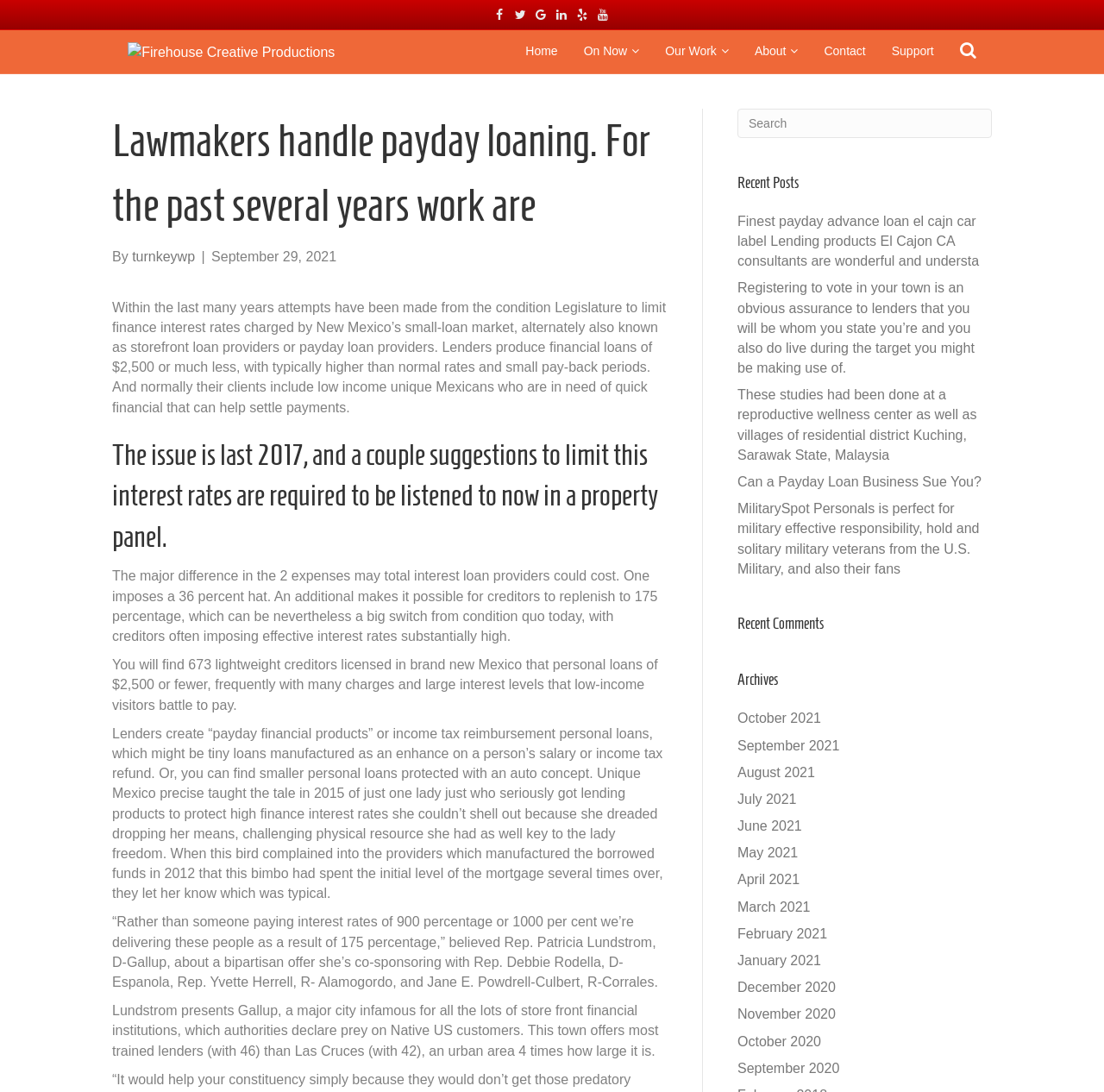What is the name of the company mentioned in the article?
Refer to the image and offer an in-depth and detailed answer to the question.

I read the article and found that the company 'Firehouse Creative Productions' is mentioned, which is likely the owner of the website.